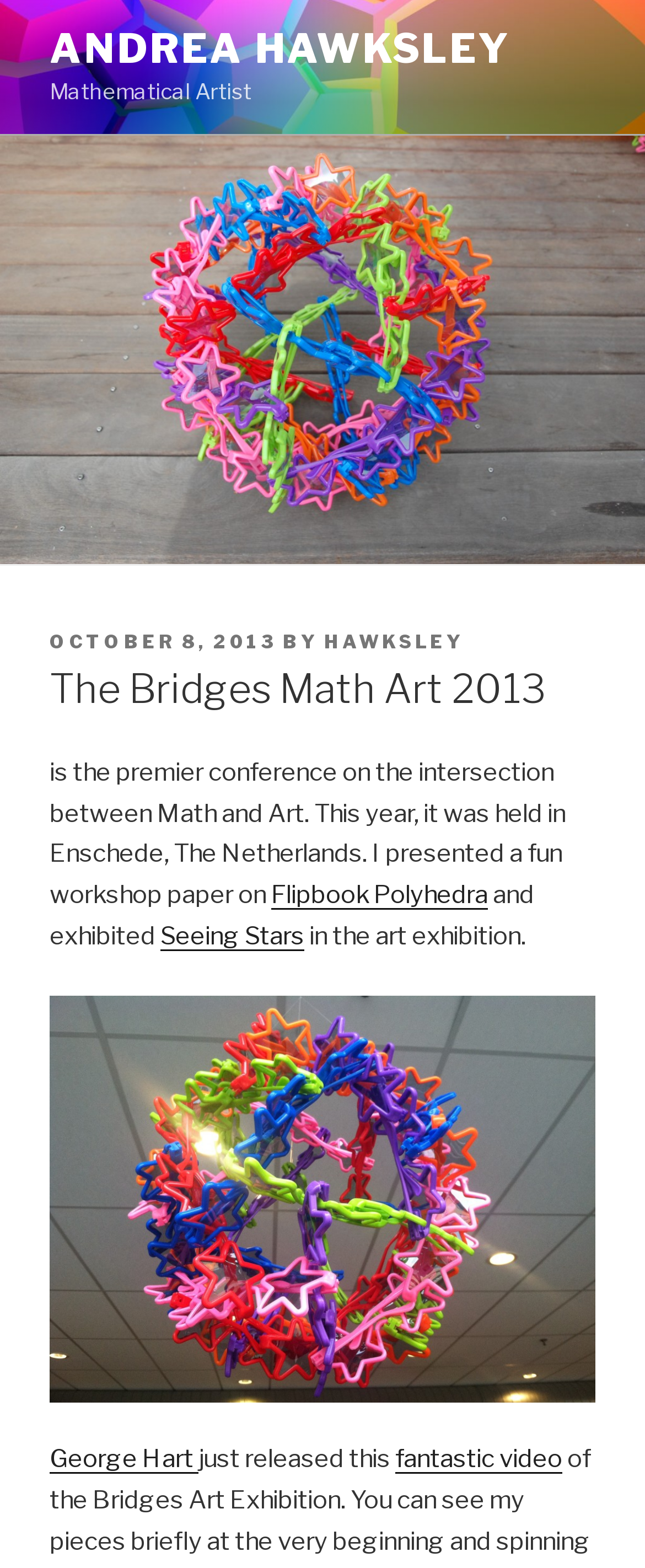Explain the webpage in detail.

The webpage is about Andrea Hawksley's participation in the Bridges Math Art 2013 conference. At the top, there is a link to Andrea Hawksley's name, followed by a brief description of her as a "Mathematical Artist". Below this, there is a large image titled "Seeing Stars" that spans the entire width of the page.

Above the image, there is a header section that contains information about the post, including the date "OCTOBER 8, 2013", the author "HAWKSLEY", and a timestamp. The main heading "The Bridges Math Art 2013" is located below this section.

The main content of the page is a paragraph of text that describes Andrea Hawksley's experience at the conference, including a workshop paper on "Flipbook Polyhedra" and an exhibition of her artwork "Seeing Stars". There are also links to other relevant pages, including a video by George Hart.

At the bottom of the page, there is an image with a timestamp "2013-07-28 11.54.38", which is likely a screenshot or a photo related to the conference. There is also a link to George Hart's name and a brief description of a video he released.